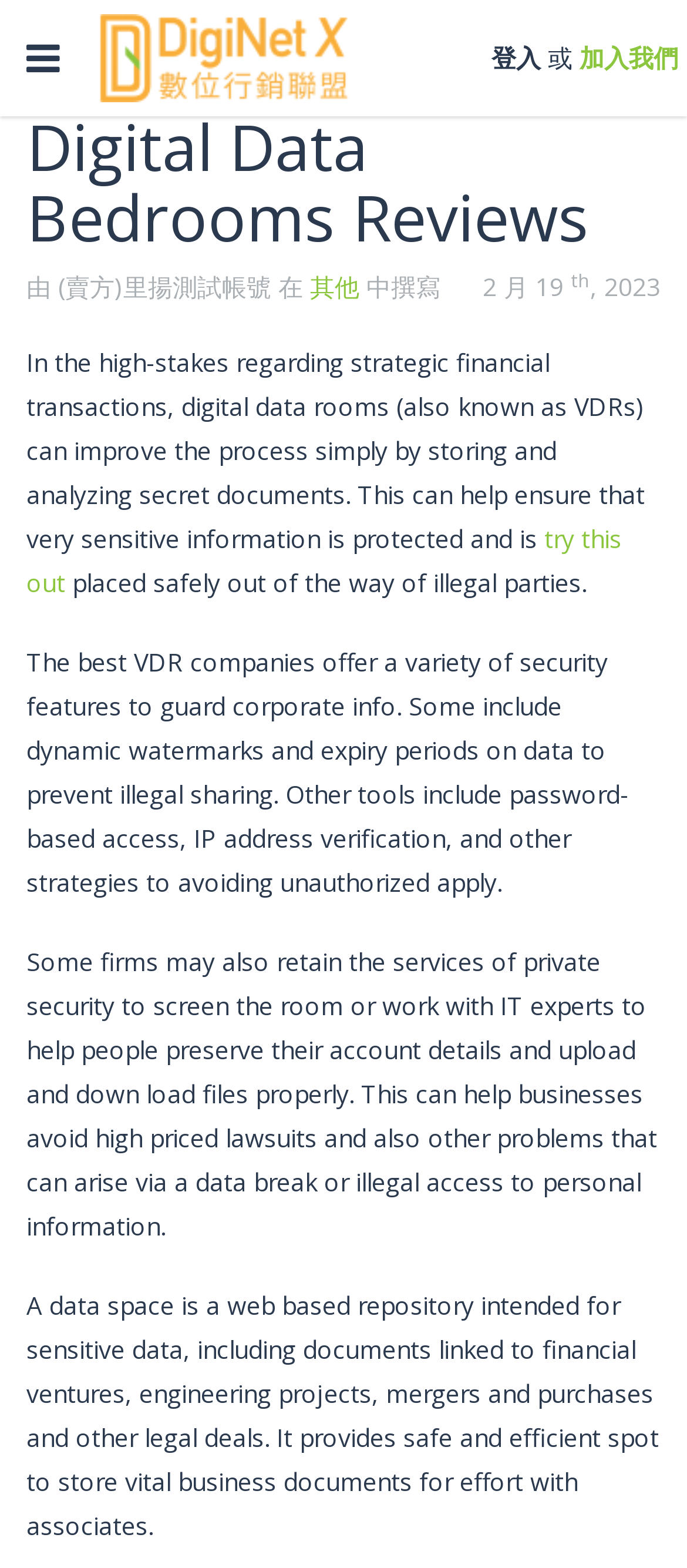Give a concise answer using only one word or phrase for this question:
What security features do VDR companies offer?

Dynamic watermarks and expiry periods